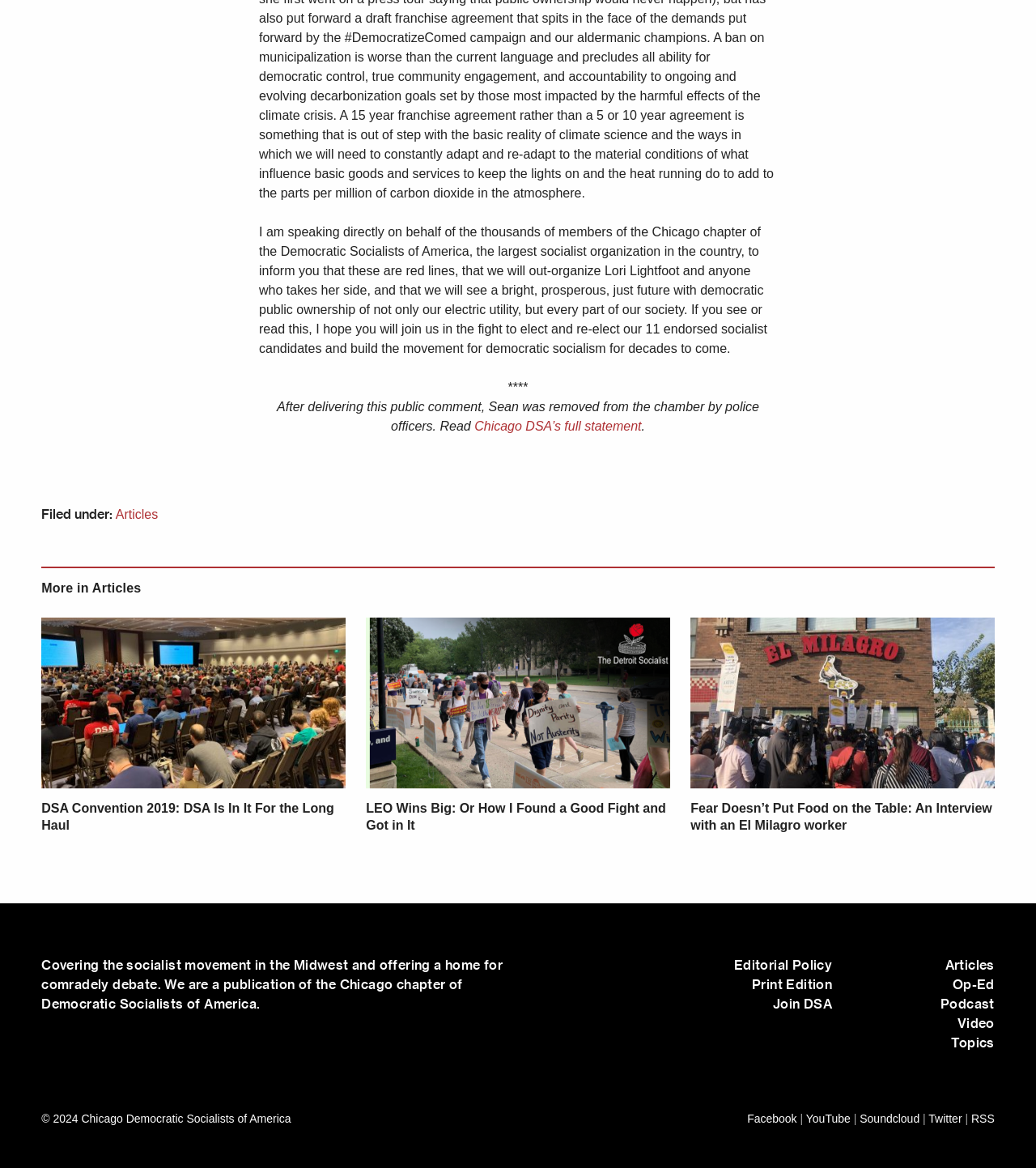What is the topic of the article mentioned in the first heading?
Based on the image, answer the question with as much detail as possible.

The answer can be found in the first heading element, which has the text 'DSA Convention 2019: DSA Is In It For the Long Haul'.